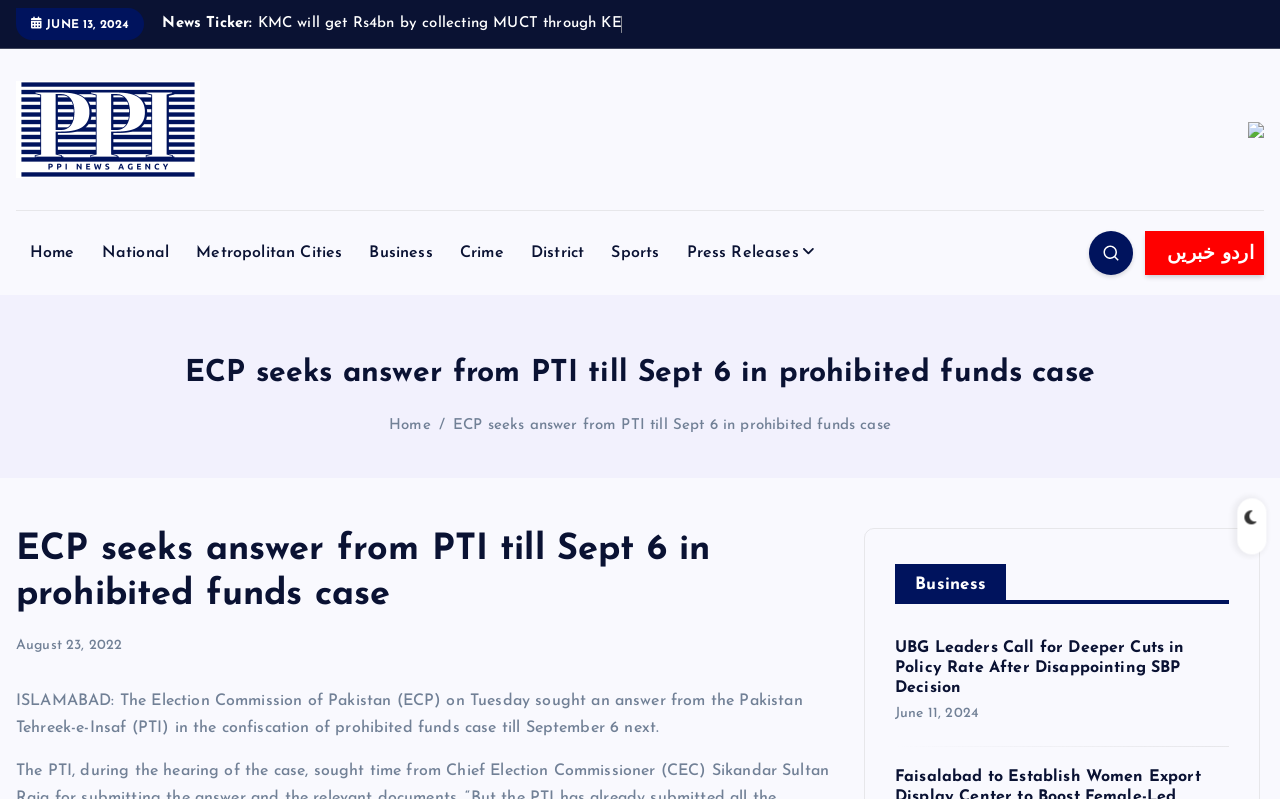Locate the bounding box coordinates of the region to be clicked to comply with the following instruction: "Click on the 'Press Releases' link". The coordinates must be four float numbers between 0 and 1, in the form [left, top, right, bottom].

[0.525, 0.293, 0.647, 0.34]